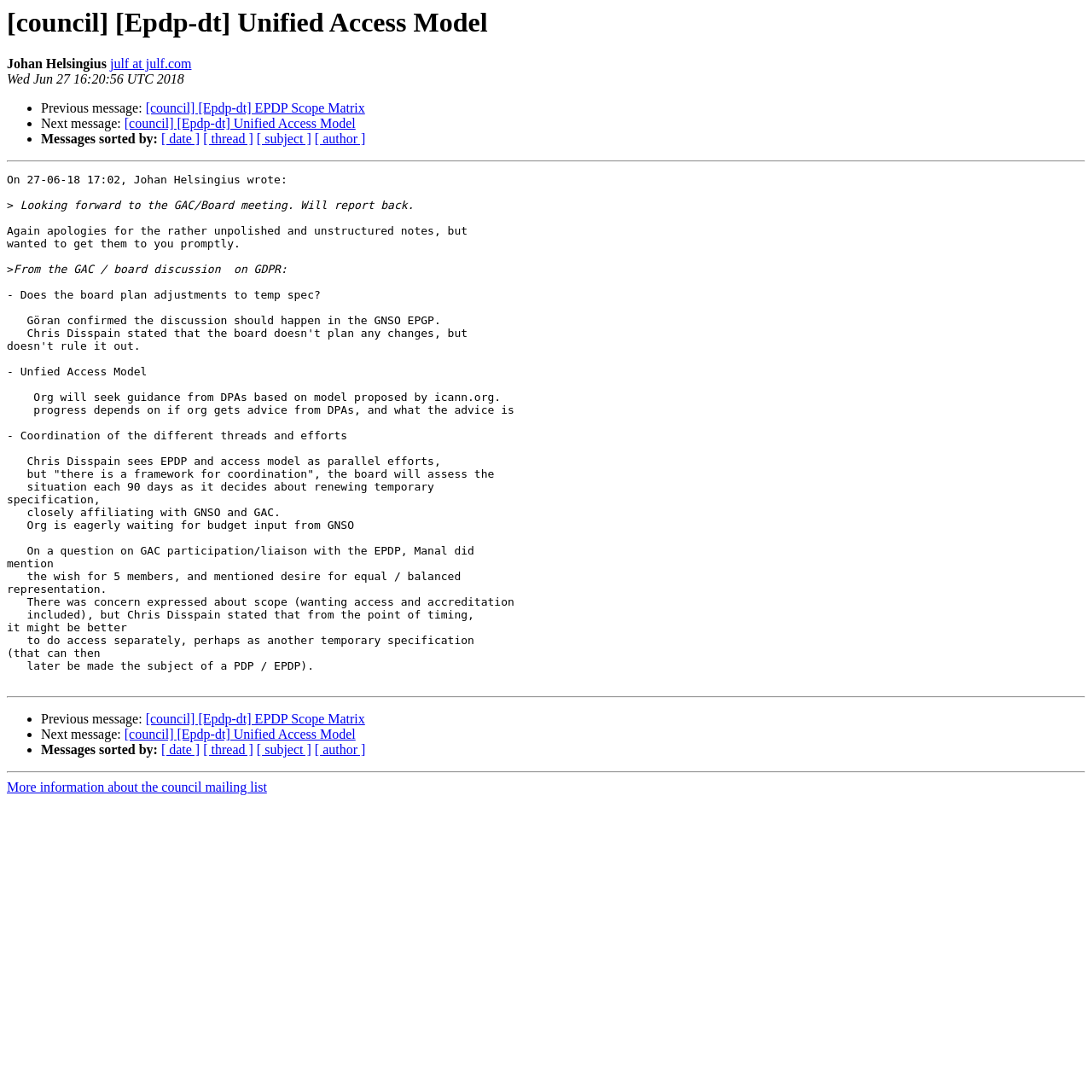Provide the bounding box coordinates of the HTML element this sentence describes: "[ subject ]".

[0.235, 0.68, 0.285, 0.693]